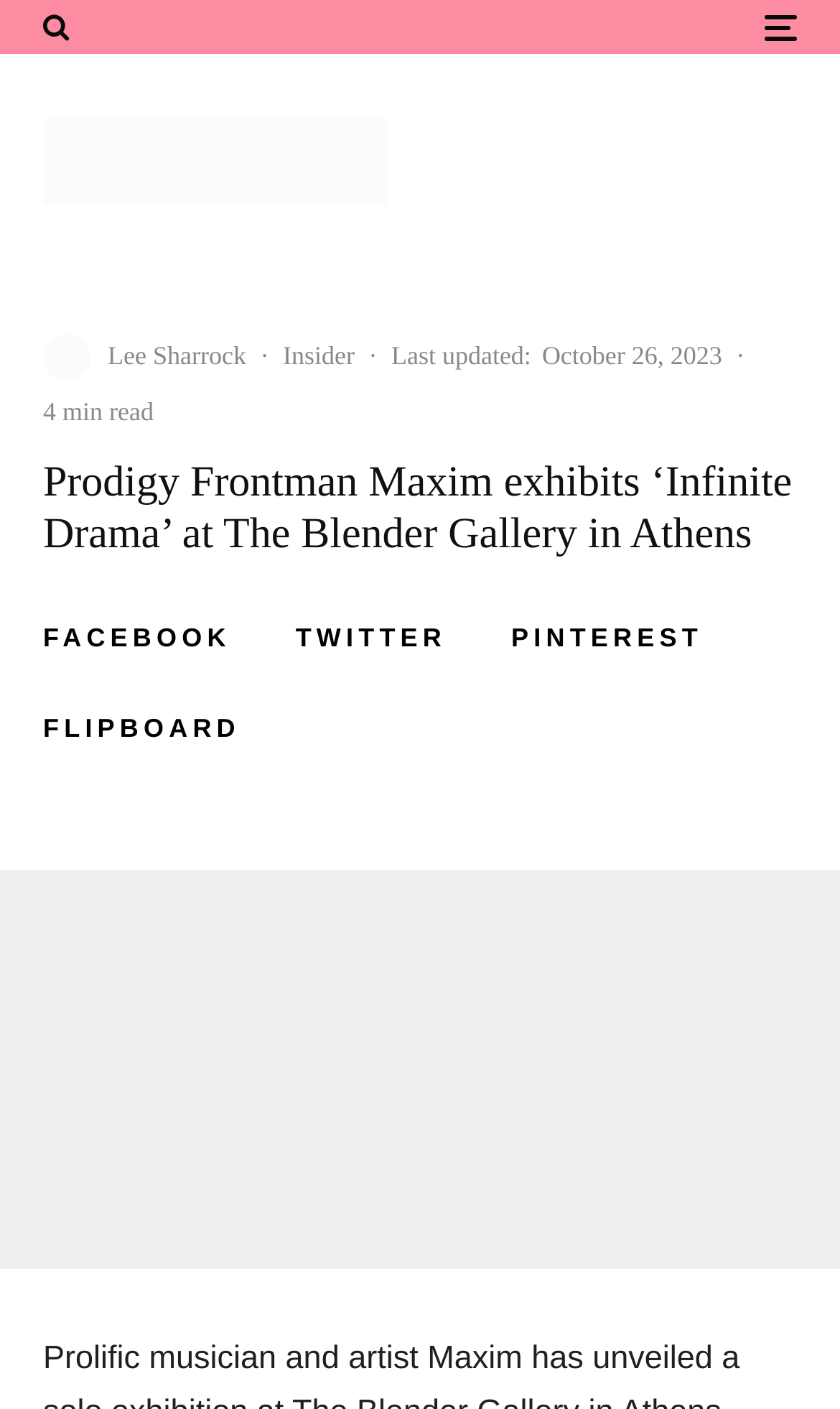What is the headline of the webpage?

Prodigy Frontman Maxim exhibits ‘Infinite Drama’ at The Blender Gallery in Athens